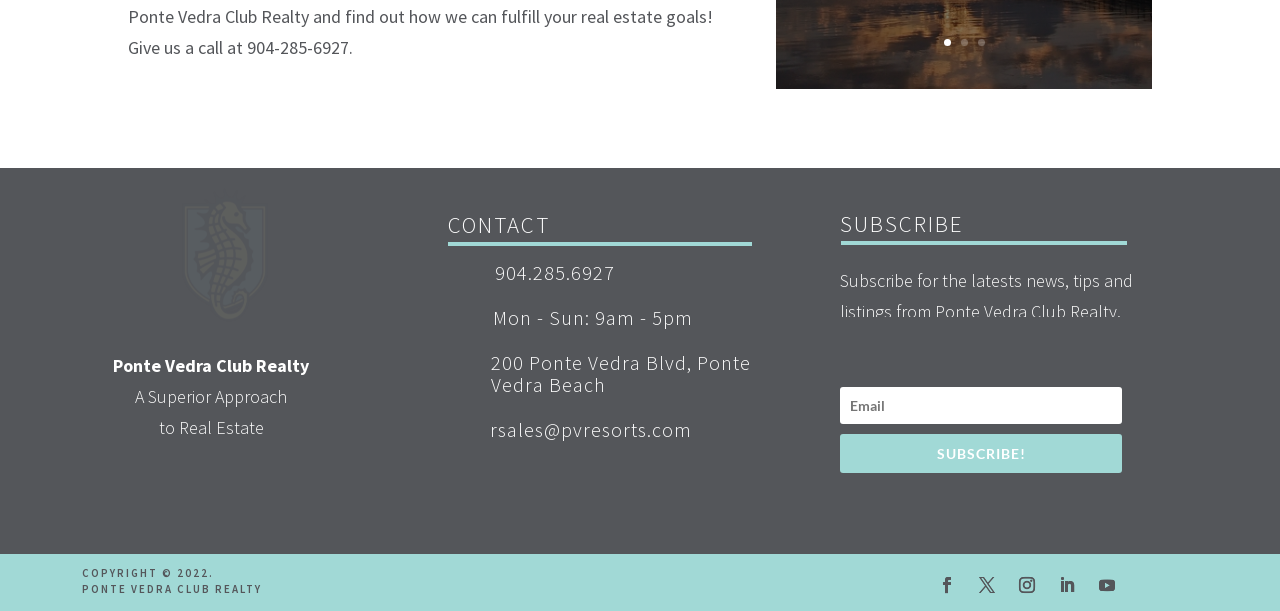What is the name of the realty company?
Answer the question with a single word or phrase derived from the image.

Ponte Vedra Club Realty